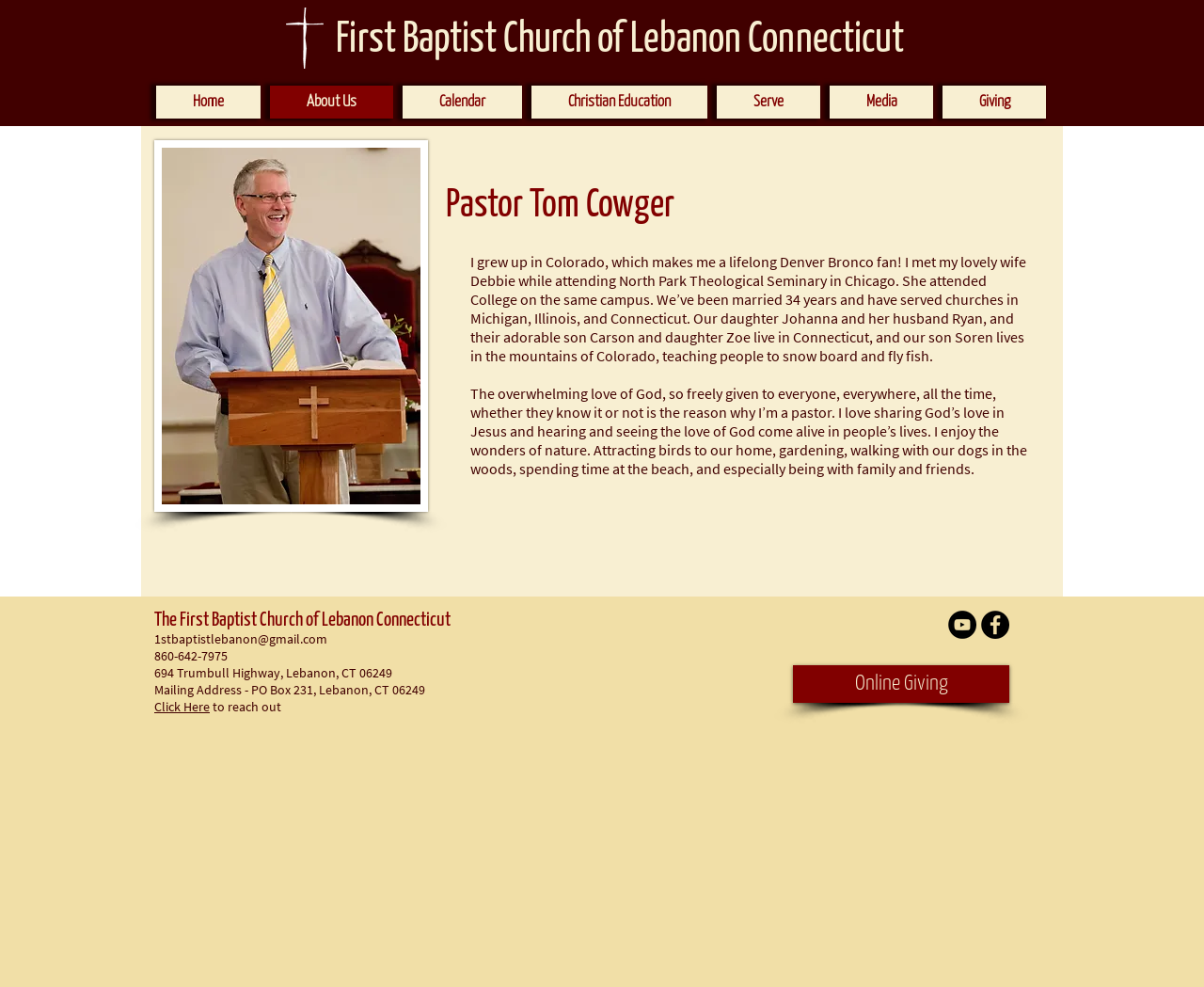What is the name of the pastor?
Respond to the question with a well-detailed and thorough answer.

I found the answer by looking at the heading element with the text 'Pastor Tom Cowger' which is a sub-element of the main element.